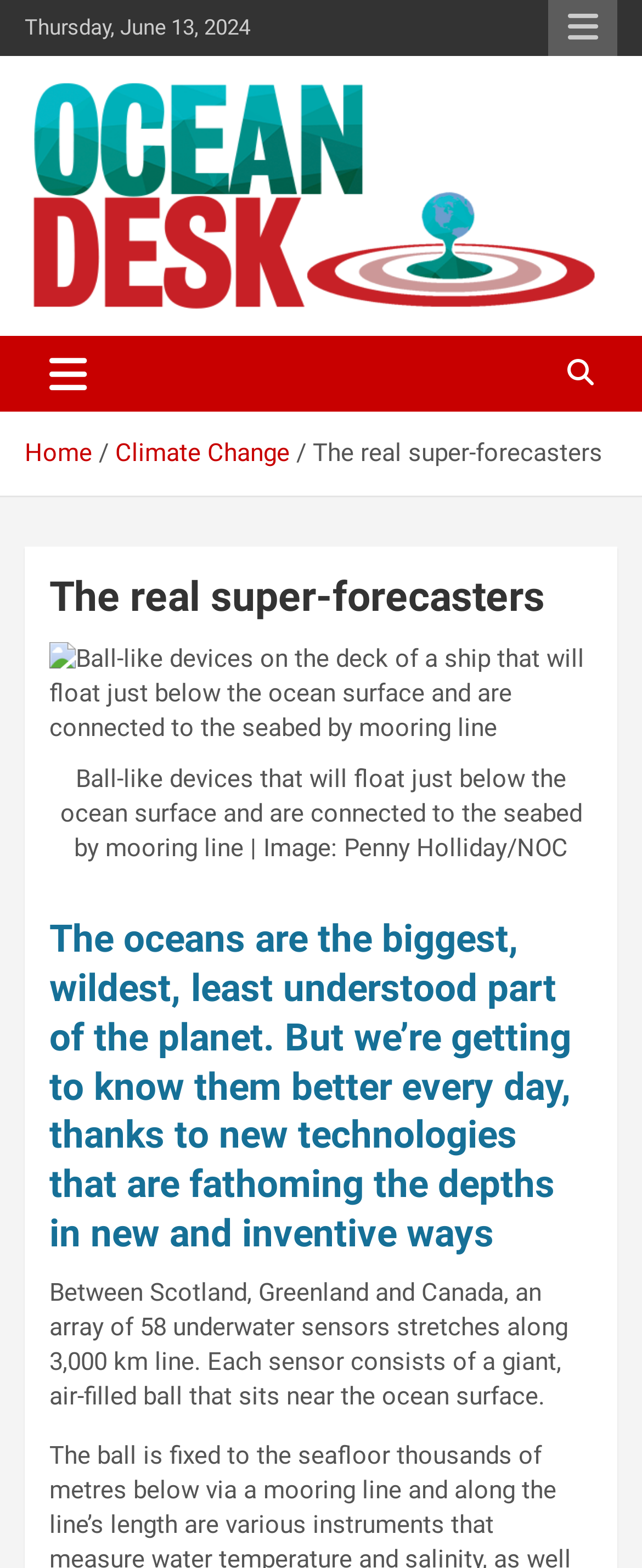Determine the bounding box coordinates (top-left x, top-left y, bottom-right x, bottom-right y) of the UI element described in the following text: Ocean Desk

[0.038, 0.2, 0.449, 0.237]